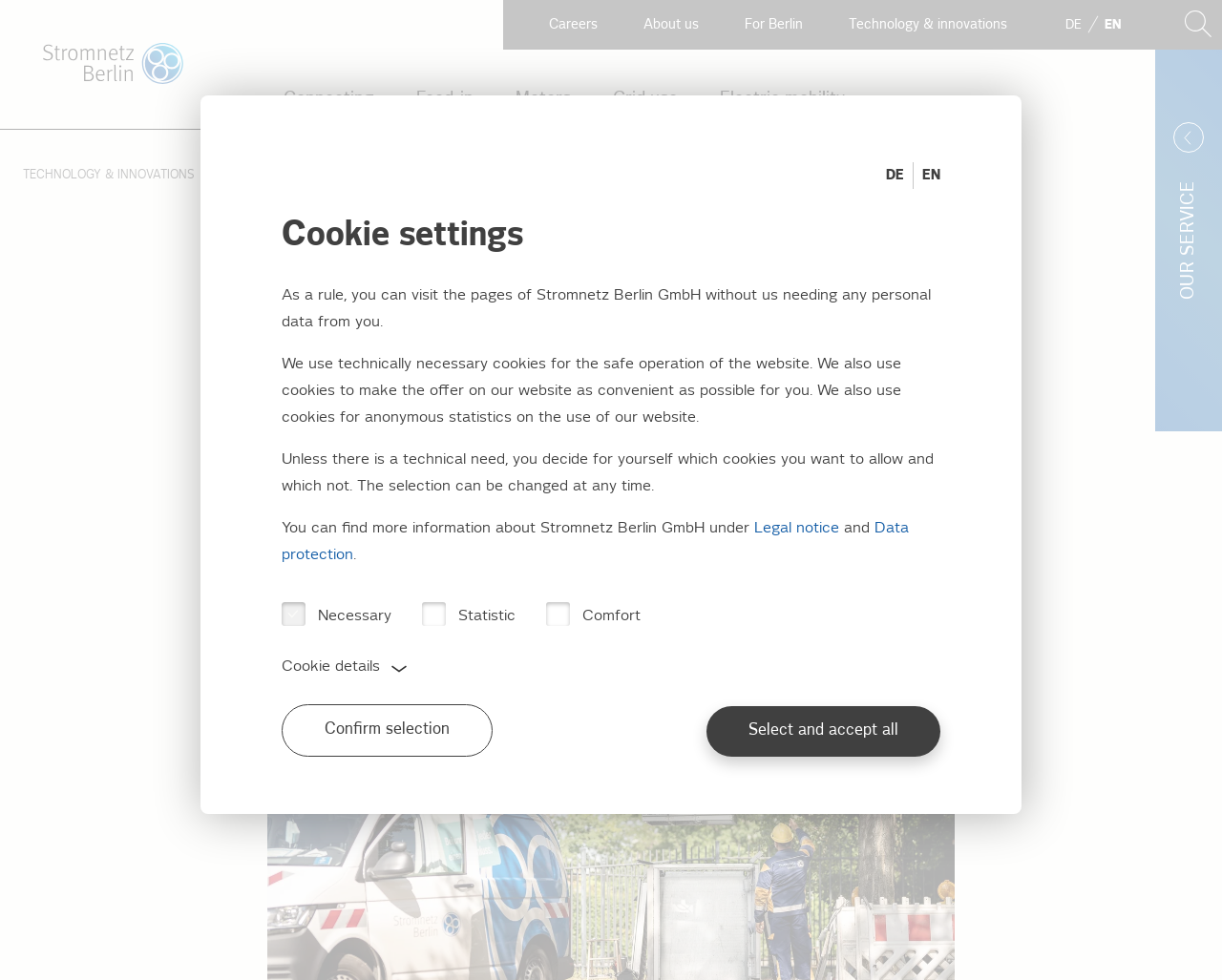Please locate the bounding box coordinates of the element that needs to be clicked to achieve the following instruction: "View 'Meters' information". The coordinates should be four float numbers between 0 and 1, i.e., [left, top, right, bottom].

[0.405, 0.07, 0.484, 0.132]